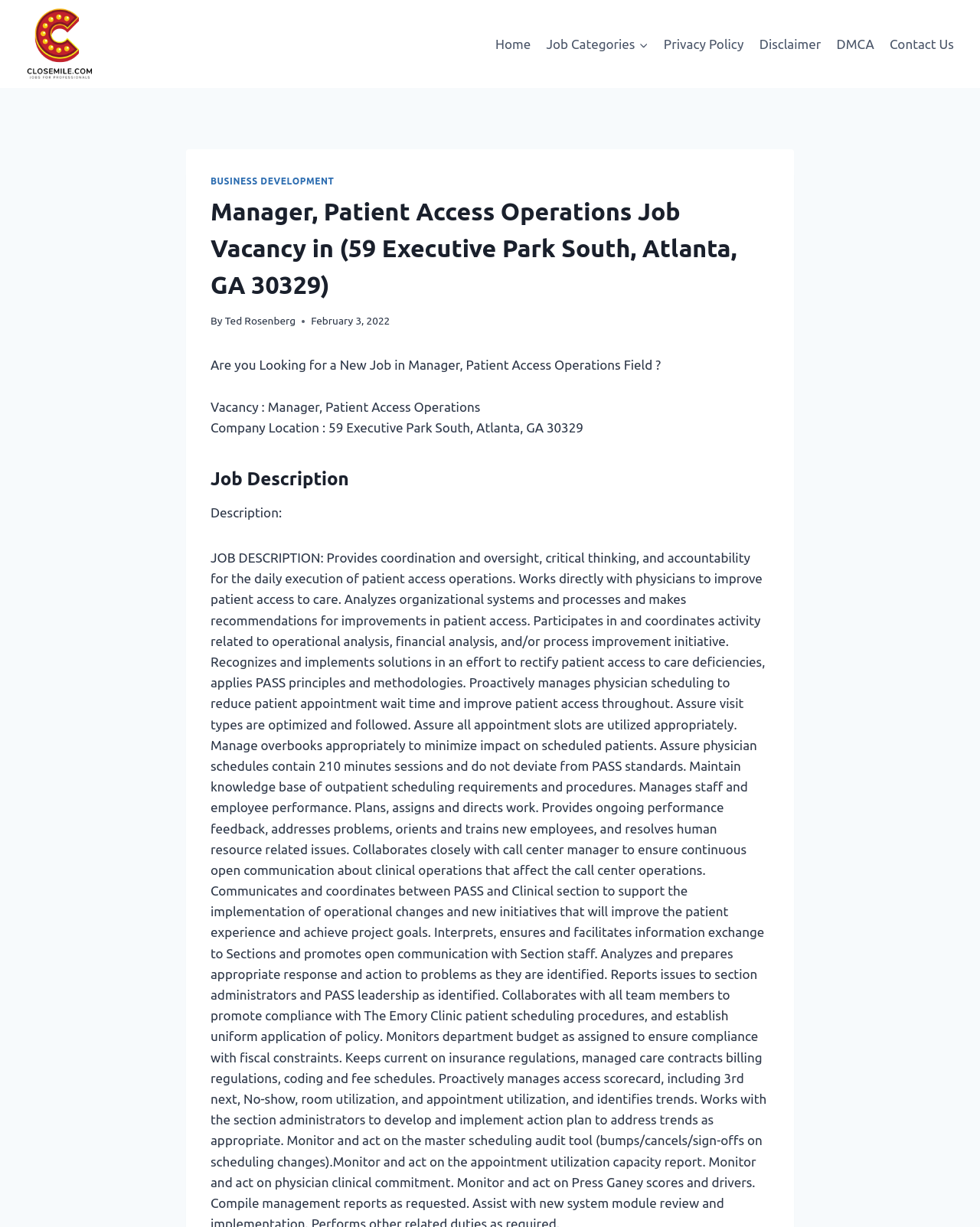What is the category of the job vacancy? Based on the screenshot, please respond with a single word or phrase.

BUSINESS DEVELOPMENT